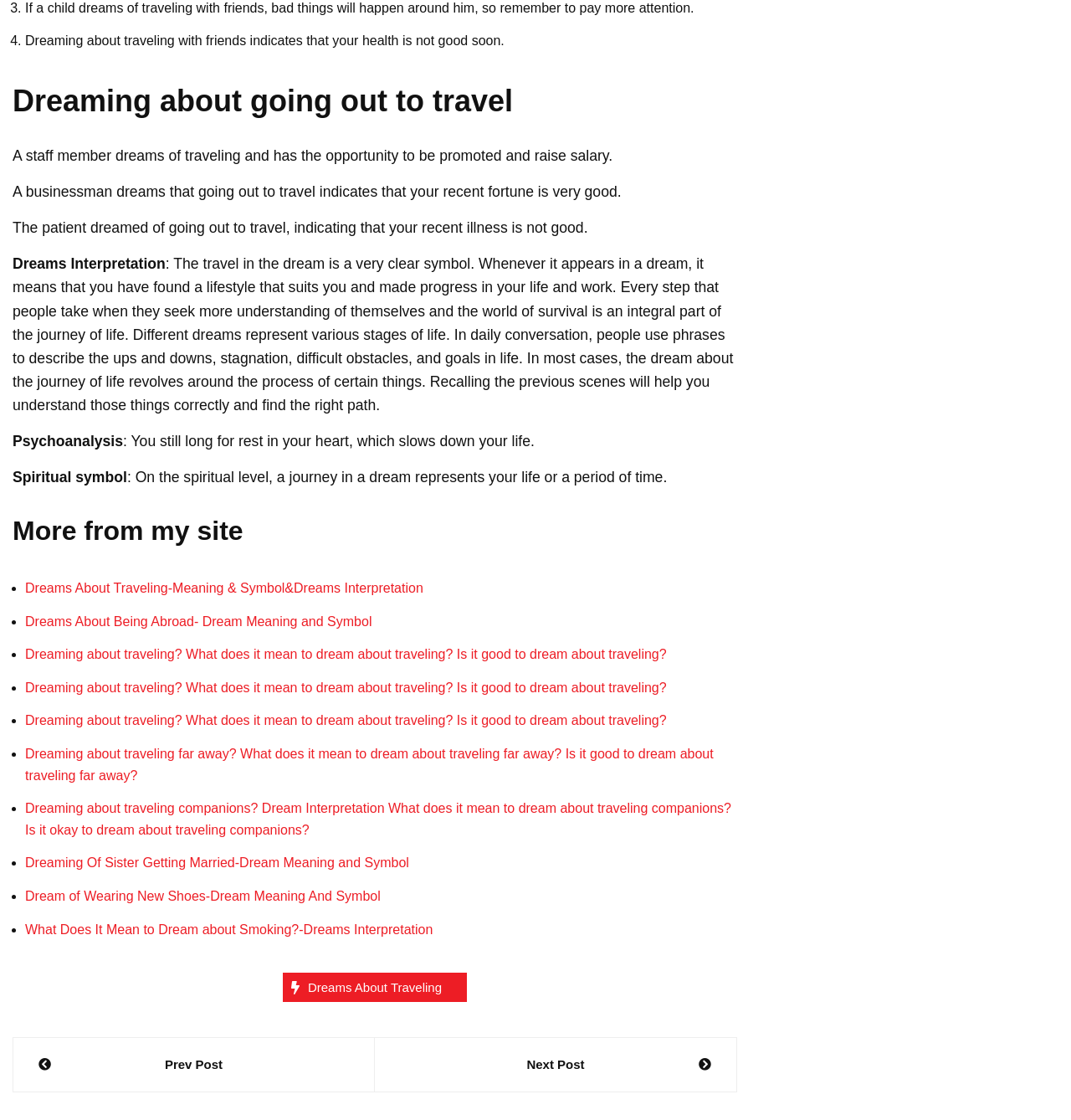What does dreaming about traveling with friends indicate?
Please answer the question as detailed as possible.

According to the webpage, dreaming about traveling with friends indicates that bad things will happen around the person, so they should pay more attention.